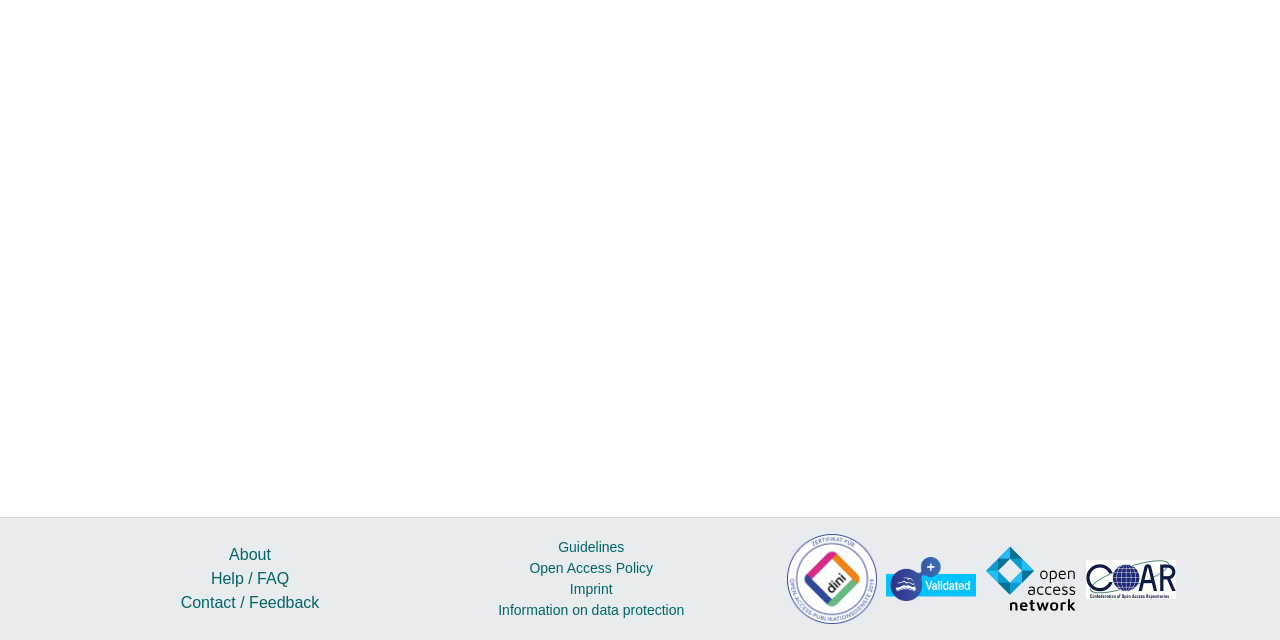Identify the bounding box for the UI element specified in this description: "alt="Repository logo"". The coordinates must be four float numbers between 0 and 1, formatted as [left, top, right, bottom].

[0.844, 0.874, 0.922, 0.935]